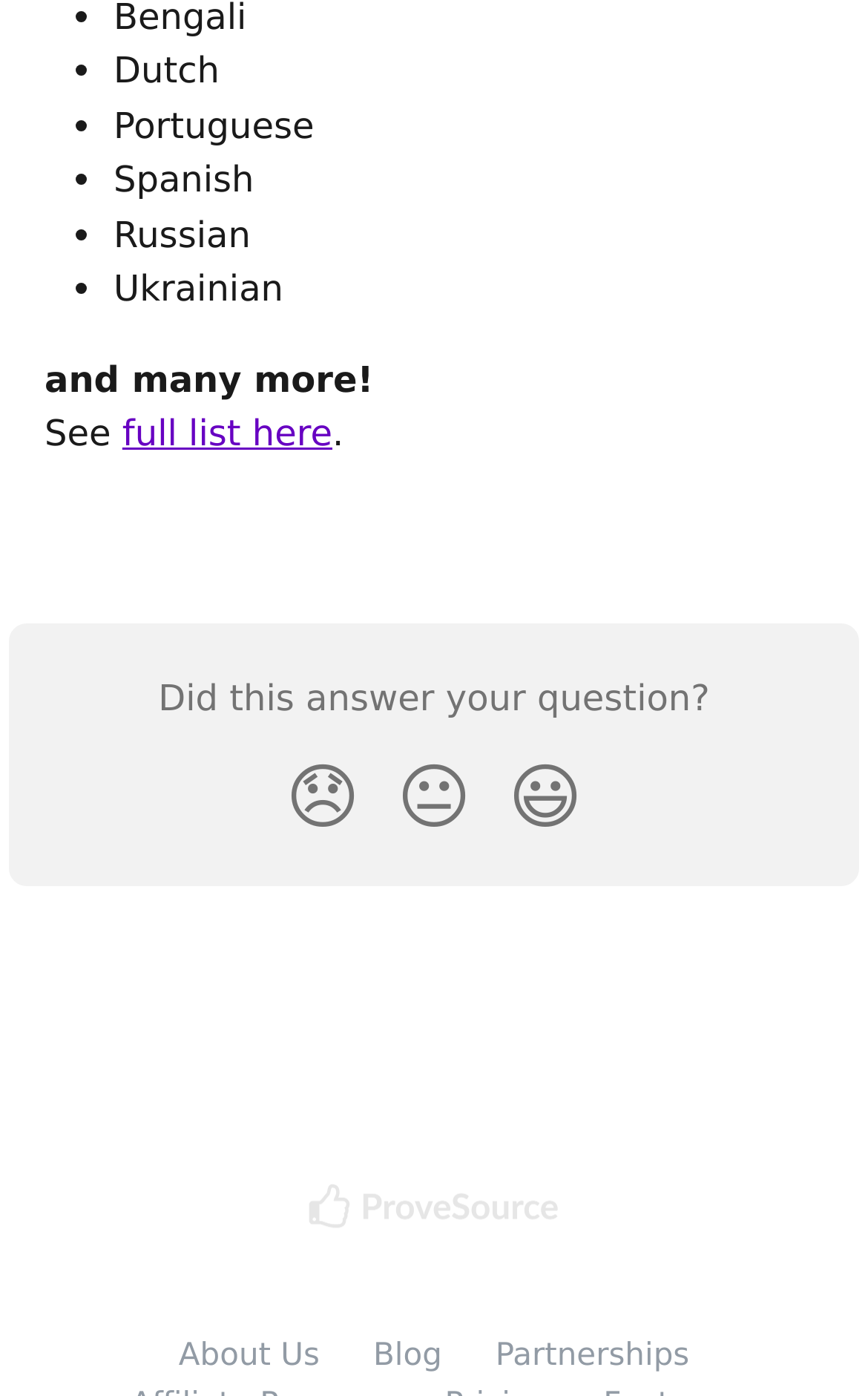Identify the bounding box coordinates of the section that should be clicked to achieve the task described: "Go to ProveSource Help Center".

[0.347, 0.847, 0.653, 0.88]